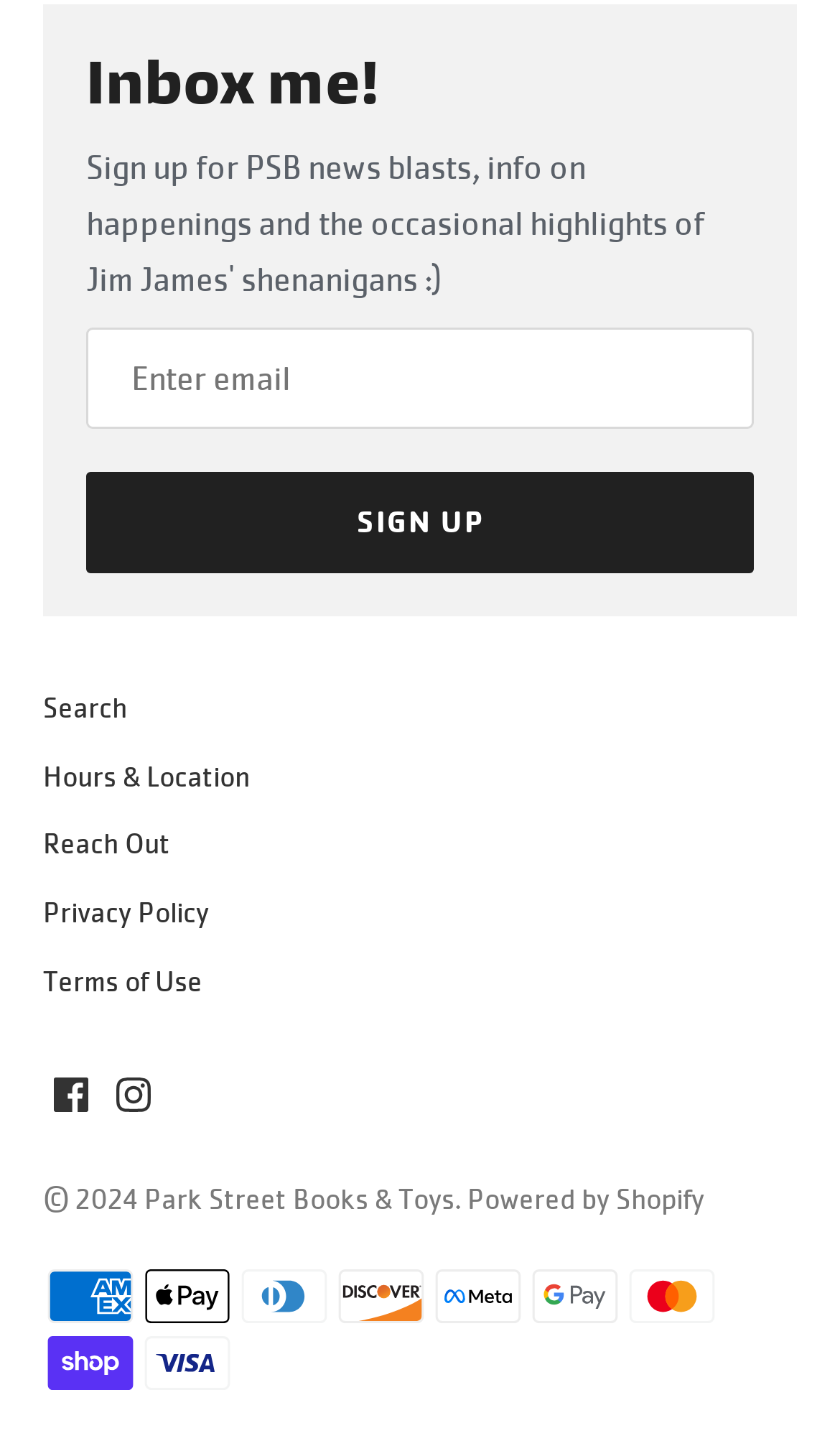Provide the bounding box coordinates in the format (top-left x, top-left y, bottom-right x, bottom-right y). All values are floating point numbers between 0 and 1. Determine the bounding box coordinate of the UI element described as: Sign up

[0.103, 0.327, 0.897, 0.397]